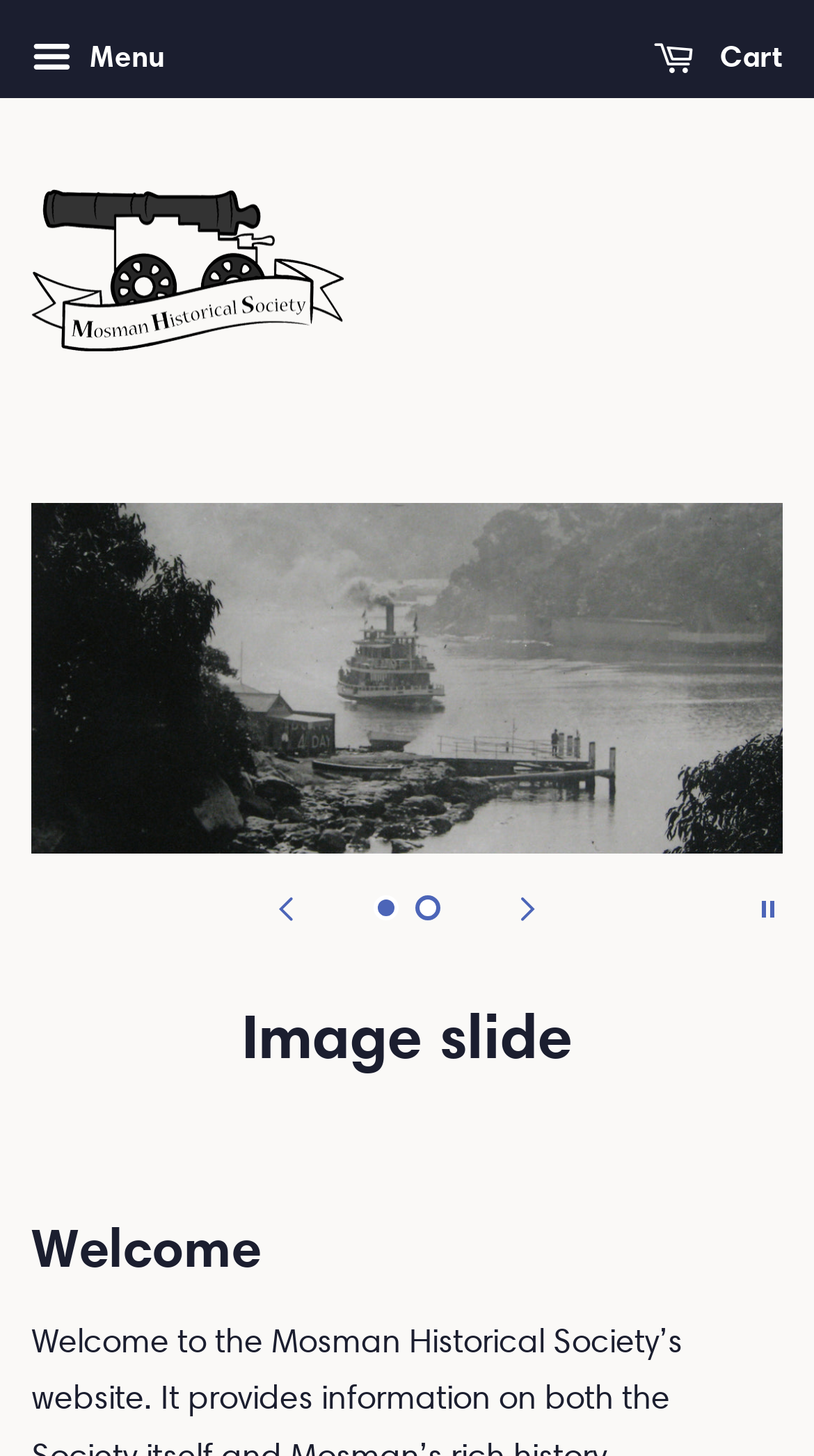How many links are there in the top navigation?
Answer the question with as much detail as you can, using the image as a reference.

There are two links in the top navigation: 'Cart' and 'Mosman Historical Society', which can be found at the top of the webpage.